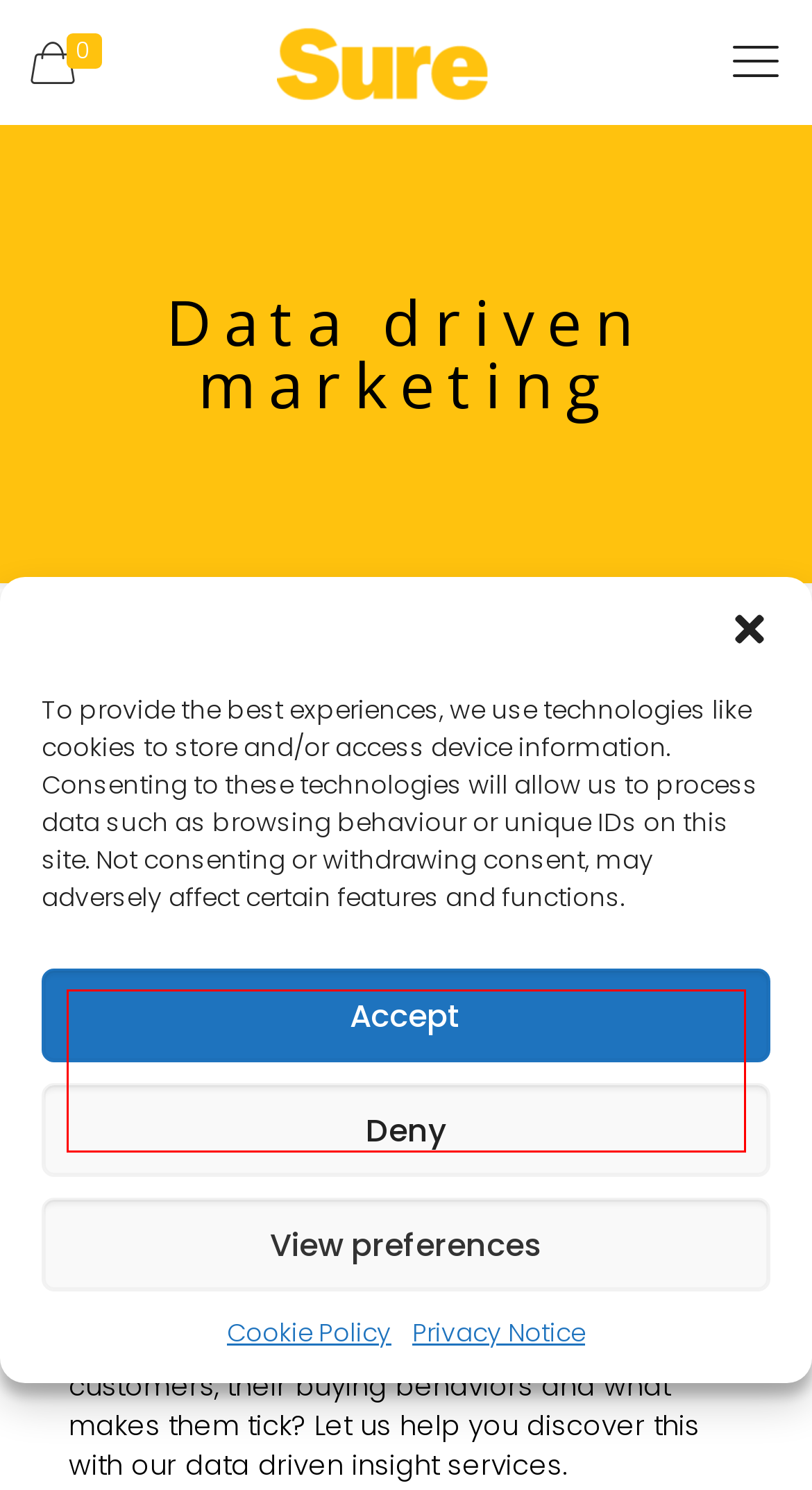You are provided with a screenshot of a webpage containing a red bounding box. Please extract the text enclosed by this red bounding box.

Do you feel like you are manufacturing too much marketing material? Our database cleansing services can identify gone-aways therefore helping reduce your spend.